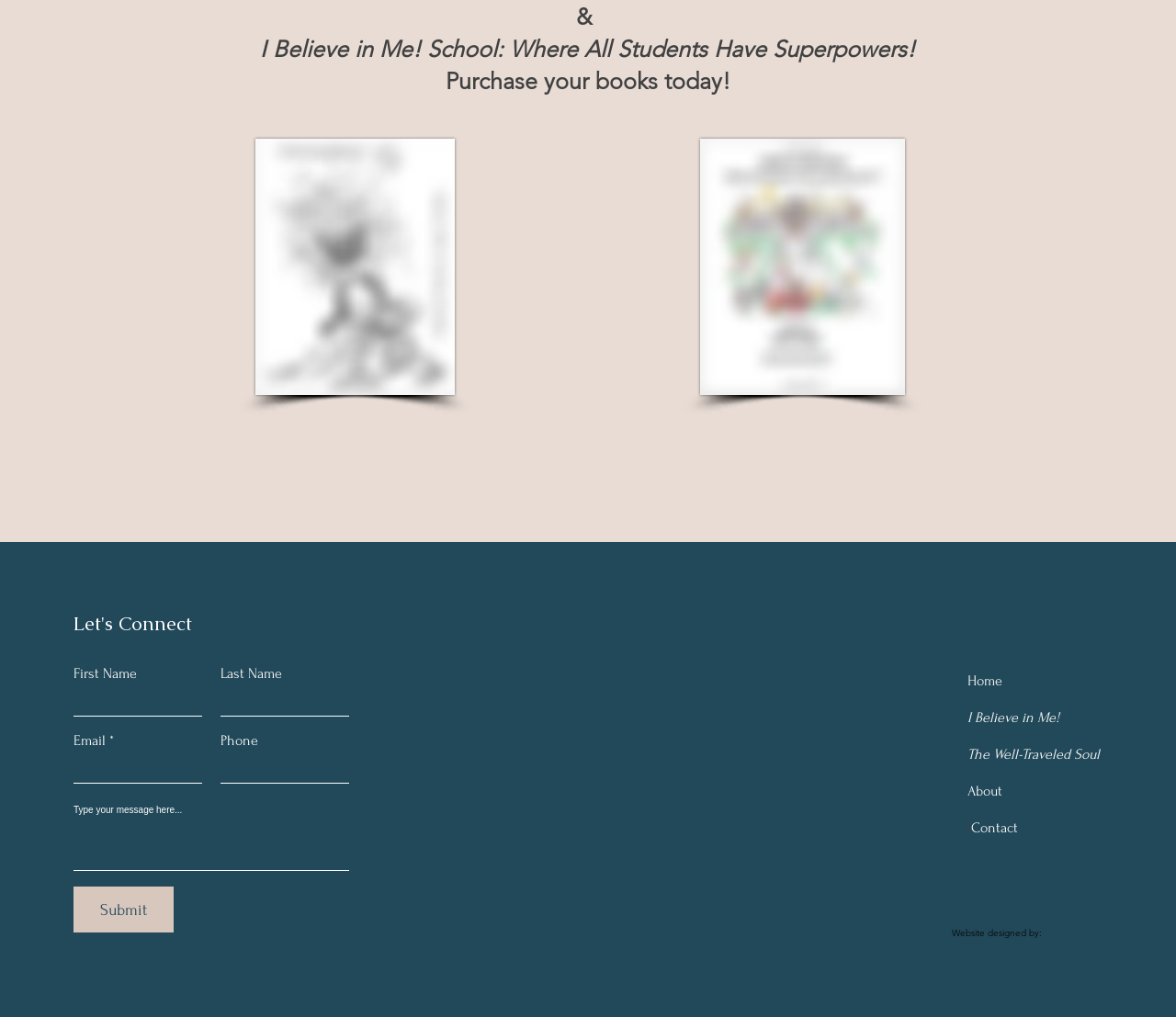Use a single word or phrase to answer the following:
What is the logo image at the bottom of the page?

Logo12.png